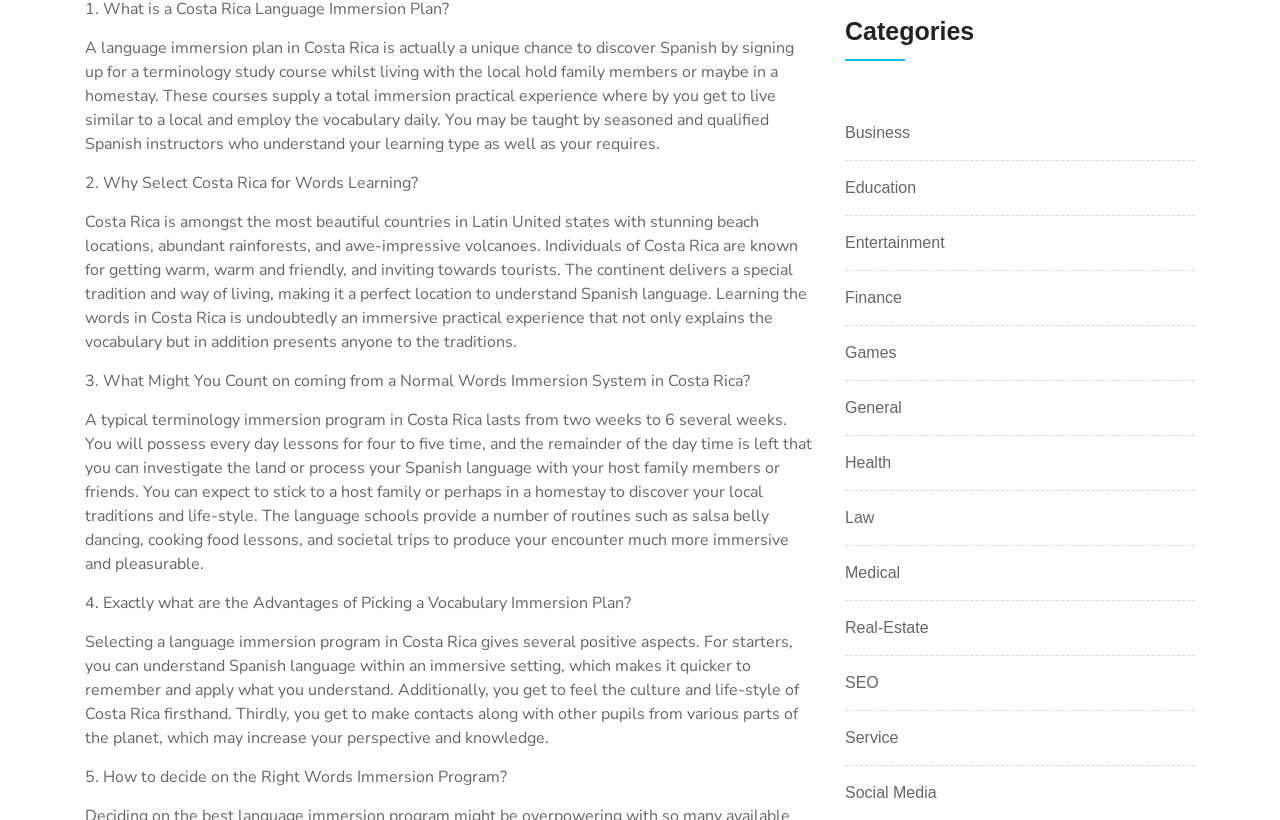Based on the element description: "Social Media", identify the UI element and provide its bounding box coordinates. Use four float numbers between 0 and 1, [left, top, right, bottom].

[0.66, 0.952, 0.732, 0.982]